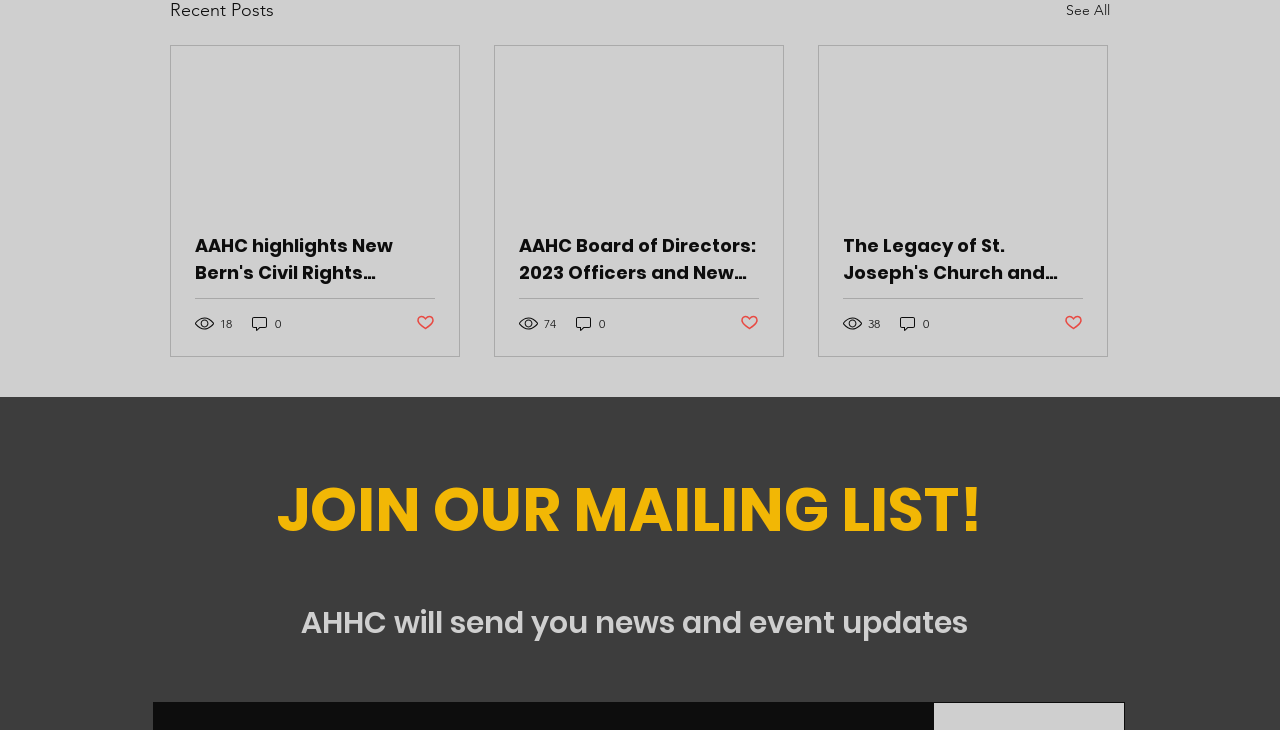Please specify the bounding box coordinates of the element that should be clicked to execute the given instruction: 'Read about AAHC Board of Directors'. Ensure the coordinates are four float numbers between 0 and 1, expressed as [left, top, right, bottom].

[0.405, 0.318, 0.593, 0.392]